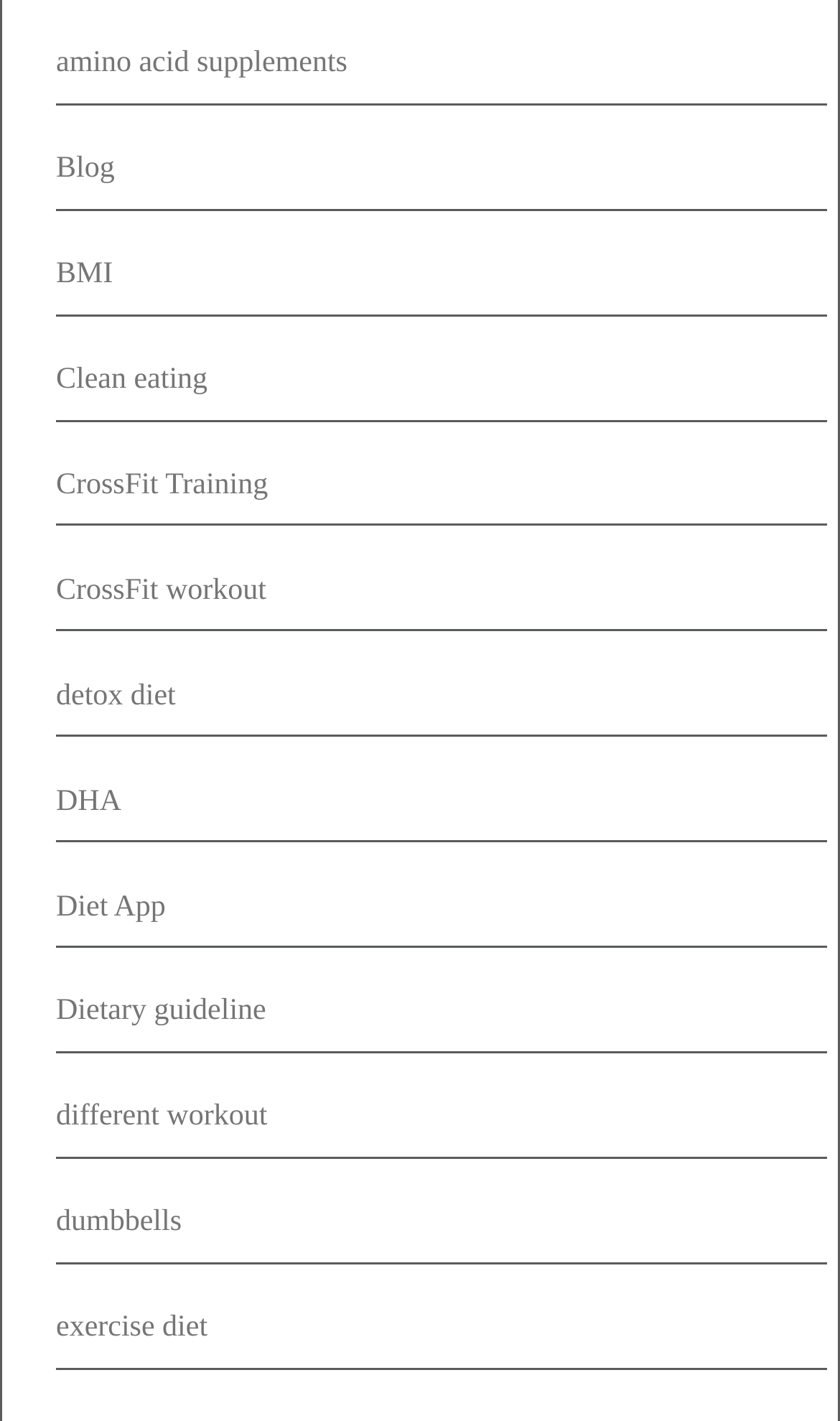What is the last link on the webpage?
From the screenshot, supply a one-word or short-phrase answer.

exercise diet